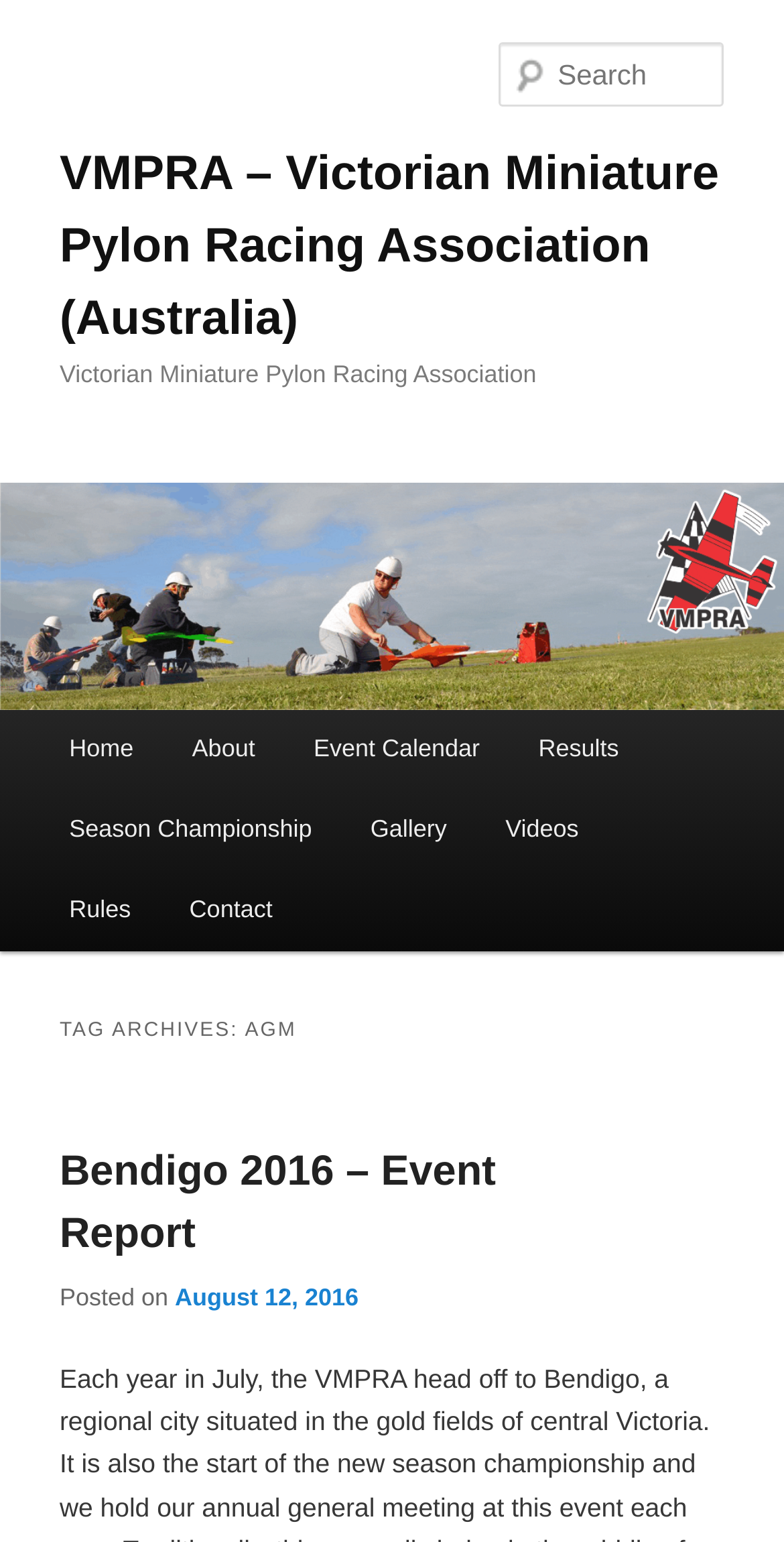Identify the bounding box coordinates of the section that should be clicked to achieve the task described: "Search for something".

[0.637, 0.028, 0.924, 0.069]